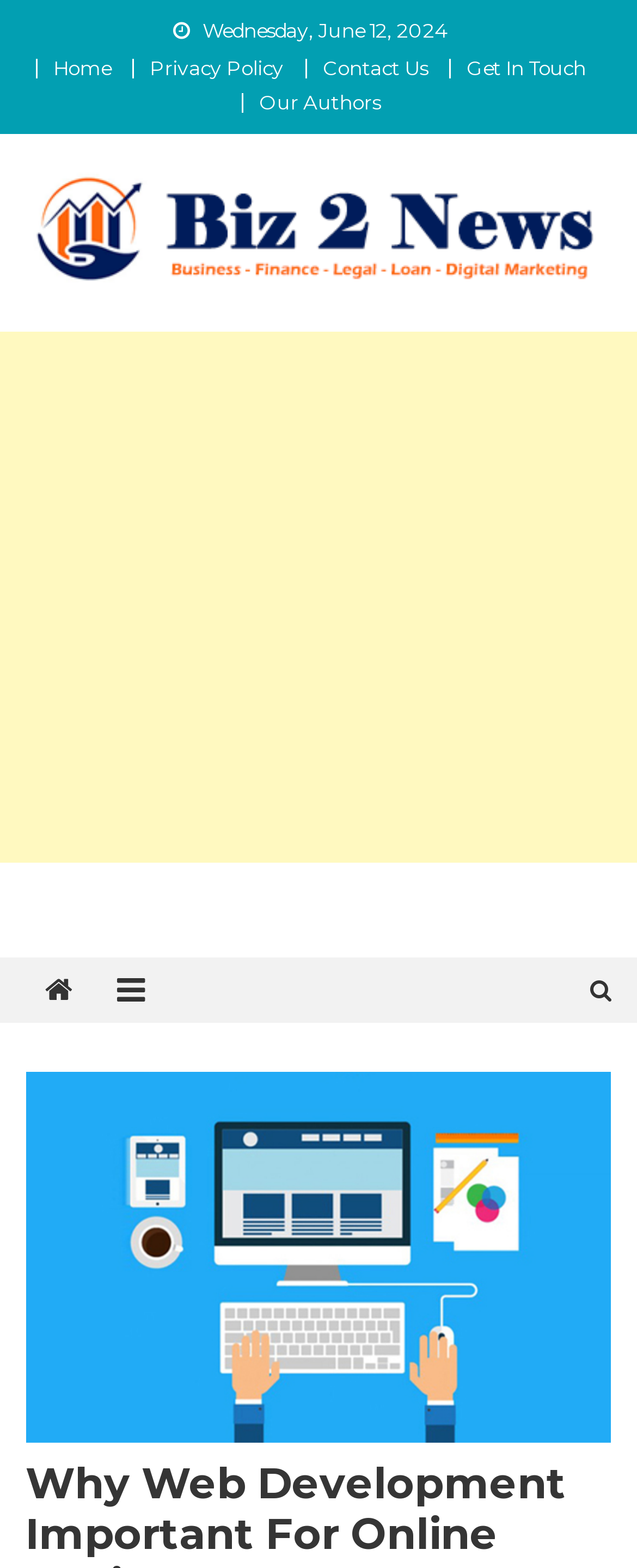Explain the webpage's design and content in an elaborate manner.

The webpage is titled "Why Web Development Important For Online Business - BIZ 2 NEWS". At the top, there is a date displayed as "Wednesday, June 12, 2024". Below the date, there are four navigation links: "Home", "Privacy Policy", "Contact Us", and "Get In Touch", aligned horizontally across the top of the page. 

Further down, there is a prominent logo "BIZ 2 NEWS" with an image, taking up most of the width of the page. Below the logo, there is a link to "BIZ 2 NEWS" and a text "Latest Business Blog". 

On the left side of the page, there is a vertical menu with a link to "Our Authors". On the right side, there are three social media icons represented by Unicode characters. 

The main content of the page is an iframe taking up most of the page's width, labeled as "Advertisement". At the bottom right corner of the page, there is a small image related to the topic "Why Web Development Important For Online Business".